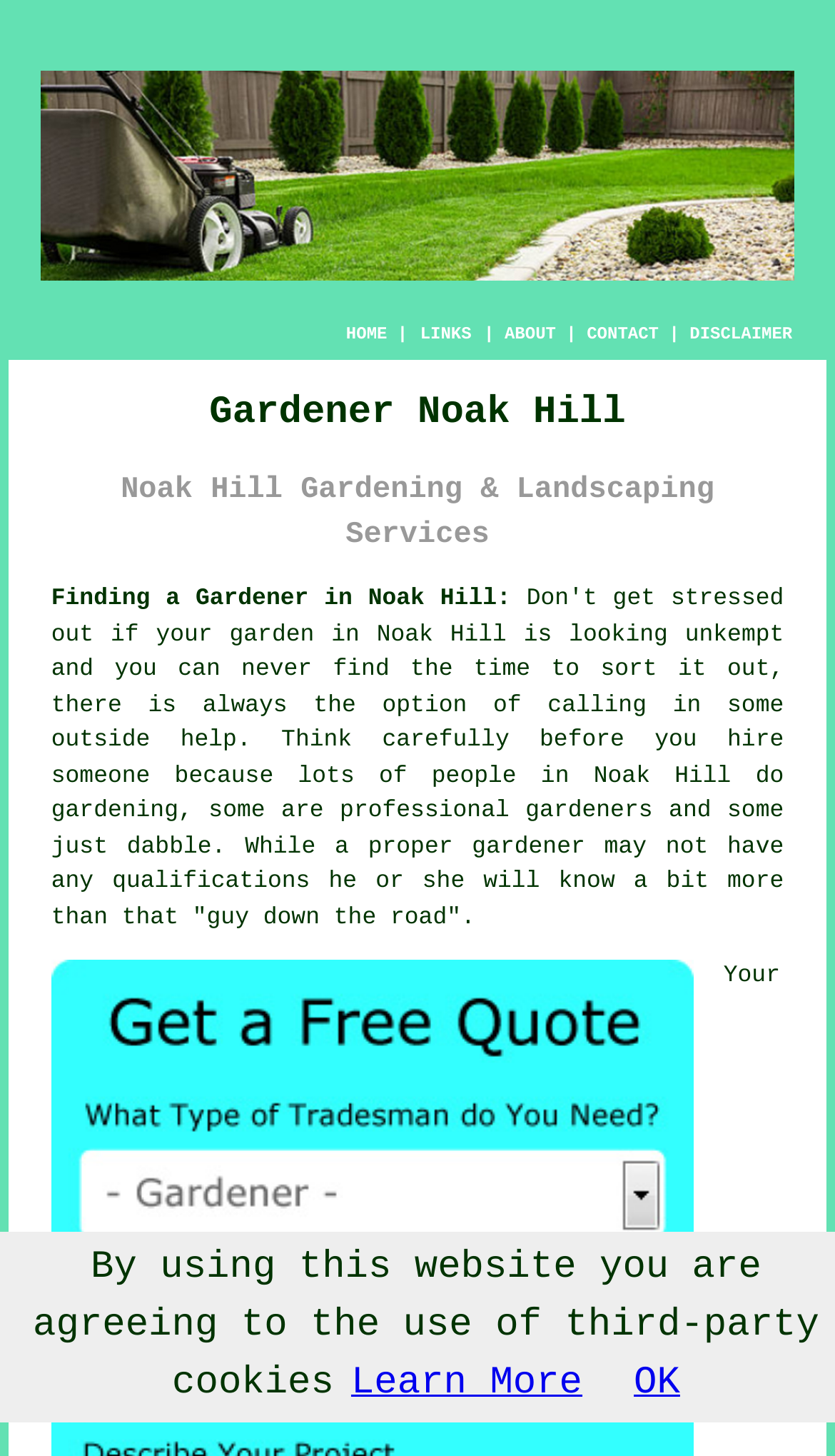Identify the bounding box coordinates of the area that should be clicked in order to complete the given instruction: "Click the LINKS button". The bounding box coordinates should be four float numbers between 0 and 1, i.e., [left, top, right, bottom].

[0.501, 0.222, 0.567, 0.238]